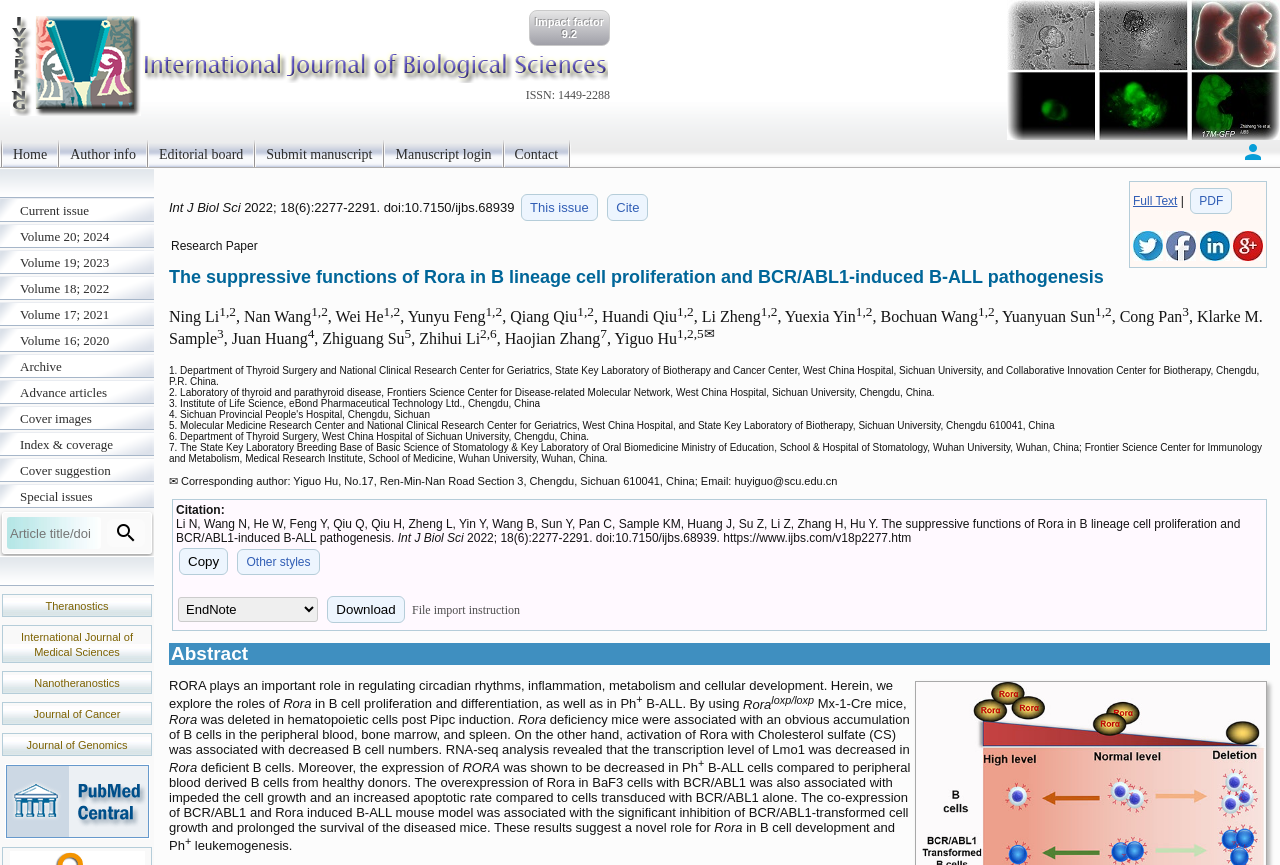Please identify the bounding box coordinates of the element that needs to be clicked to execute the following command: "Click on the 'Home' link". Provide the bounding box using four float numbers between 0 and 1, formatted as [left, top, right, bottom].

[0.002, 0.162, 0.045, 0.197]